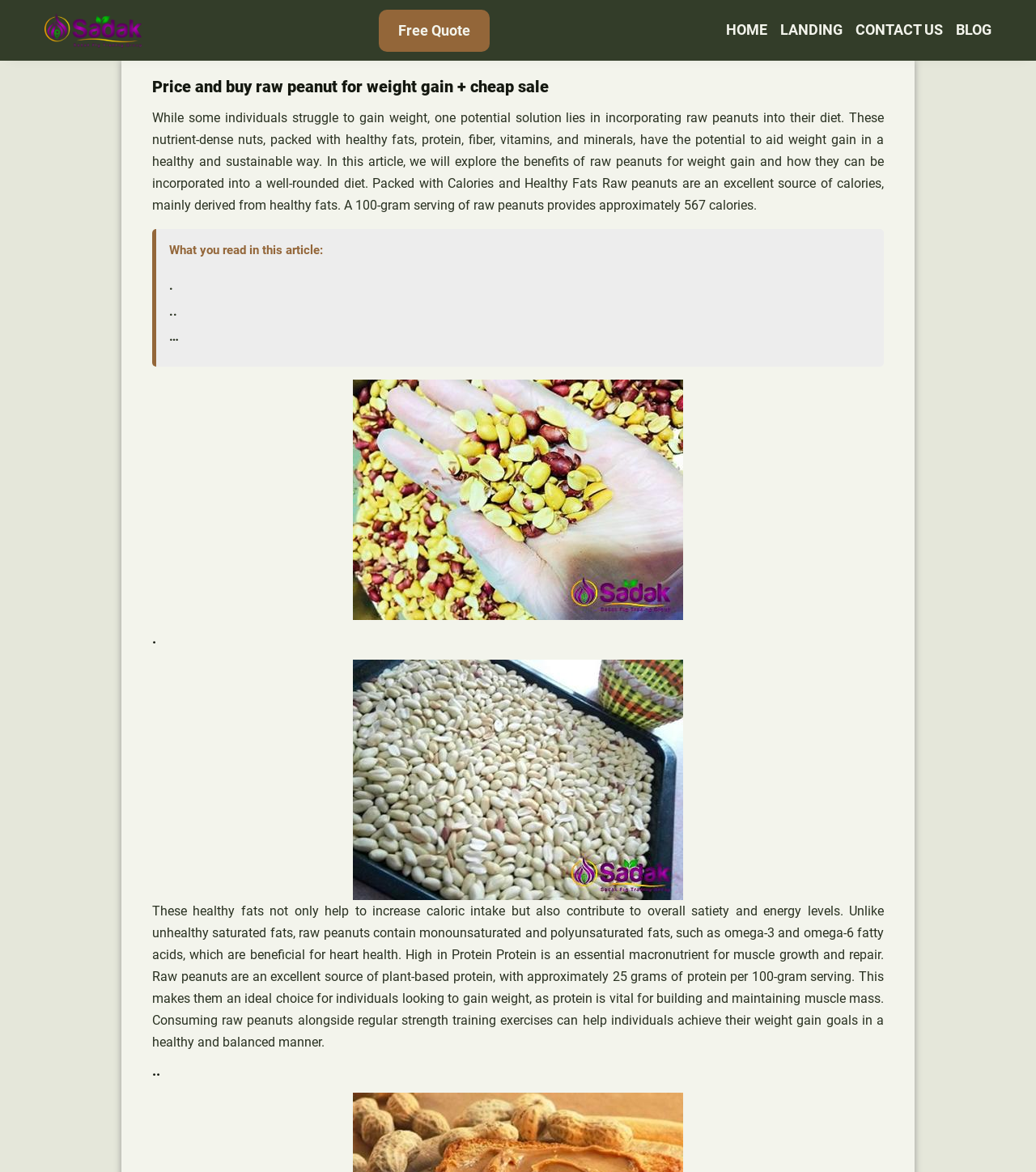How much protein is present in a 100-gram serving of raw peanuts?
Look at the image and answer the question using a single word or phrase.

25 grams